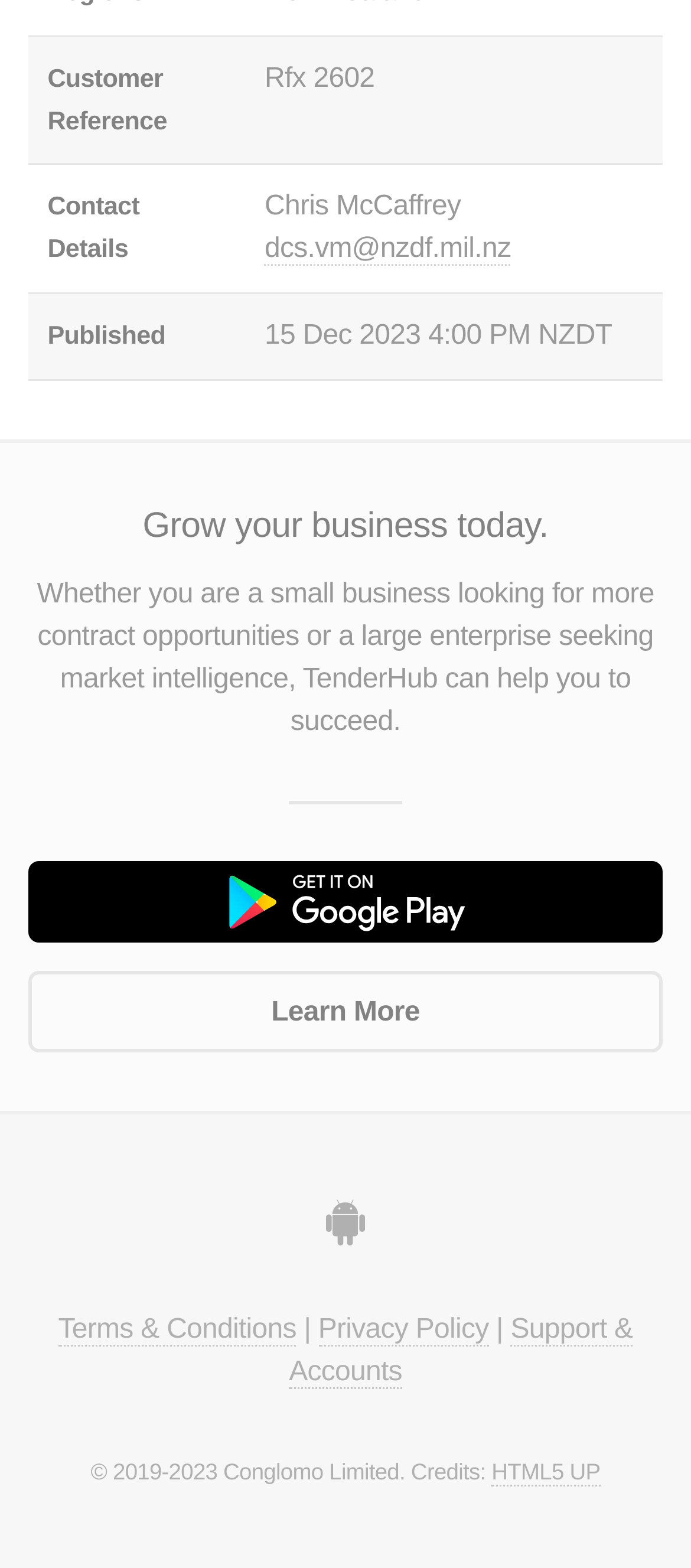What is the contact email?
Please provide a single word or phrase as your answer based on the image.

dcs.vm@nzdf.mil.nz